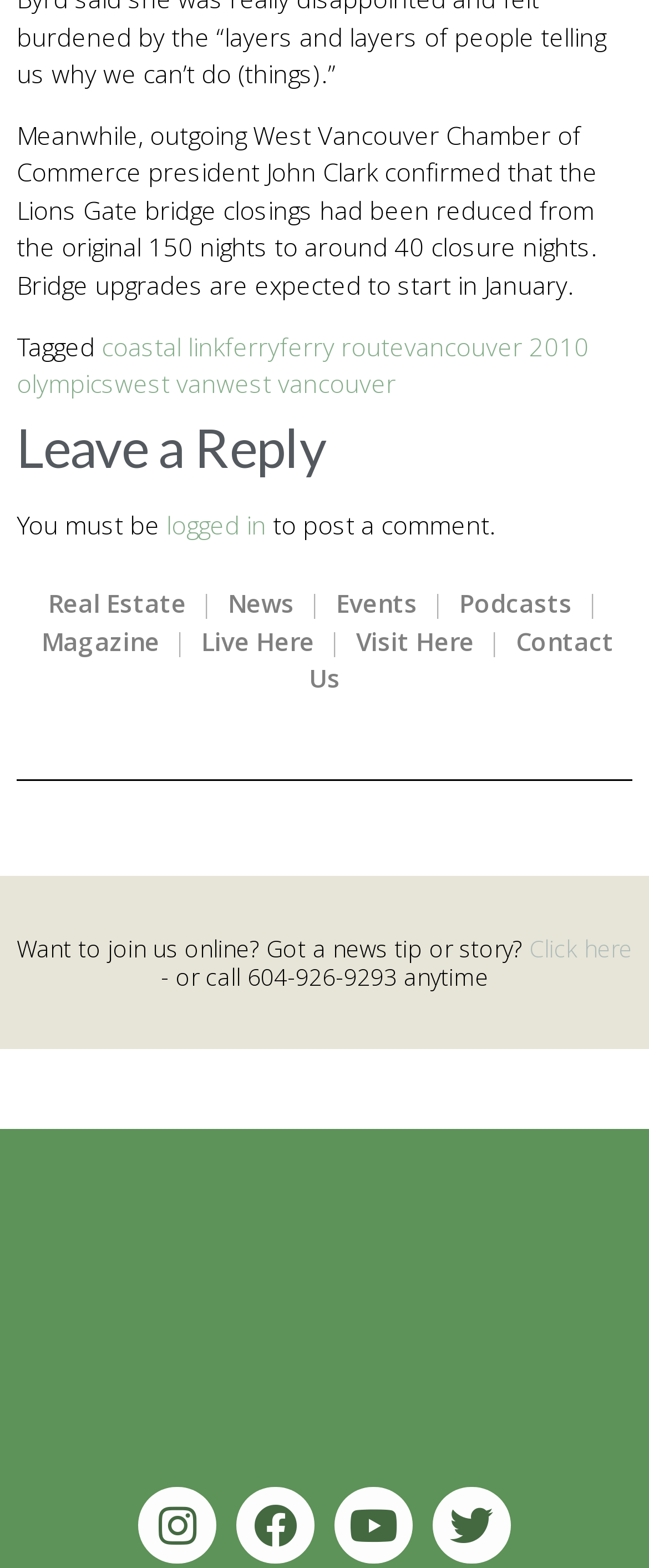Please determine the bounding box coordinates of the section I need to click to accomplish this instruction: "Visit the 'Real Estate' page".

[0.074, 0.374, 0.287, 0.395]